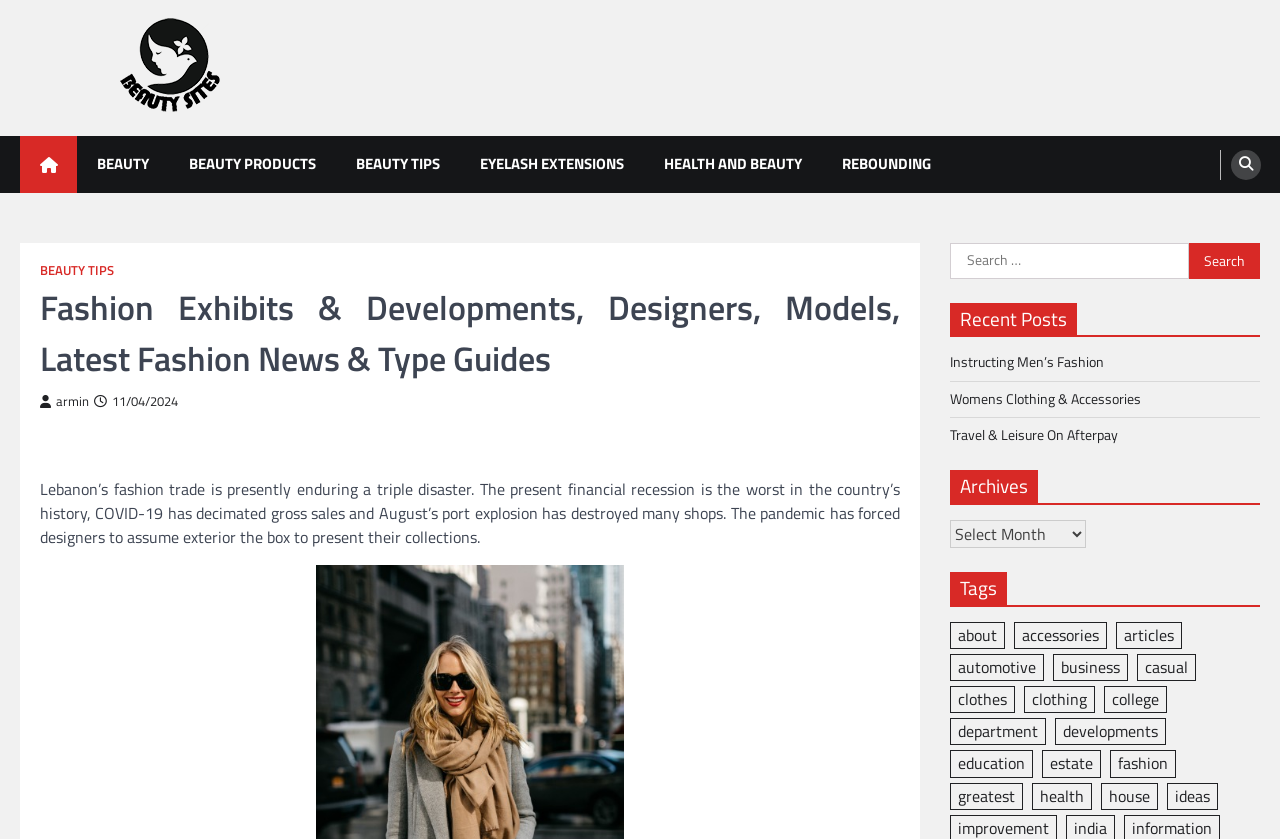Indicate the bounding box coordinates of the element that must be clicked to execute the instruction: "View recent posts". The coordinates should be given as four float numbers between 0 and 1, i.e., [left, top, right, bottom].

[0.742, 0.361, 0.984, 0.402]